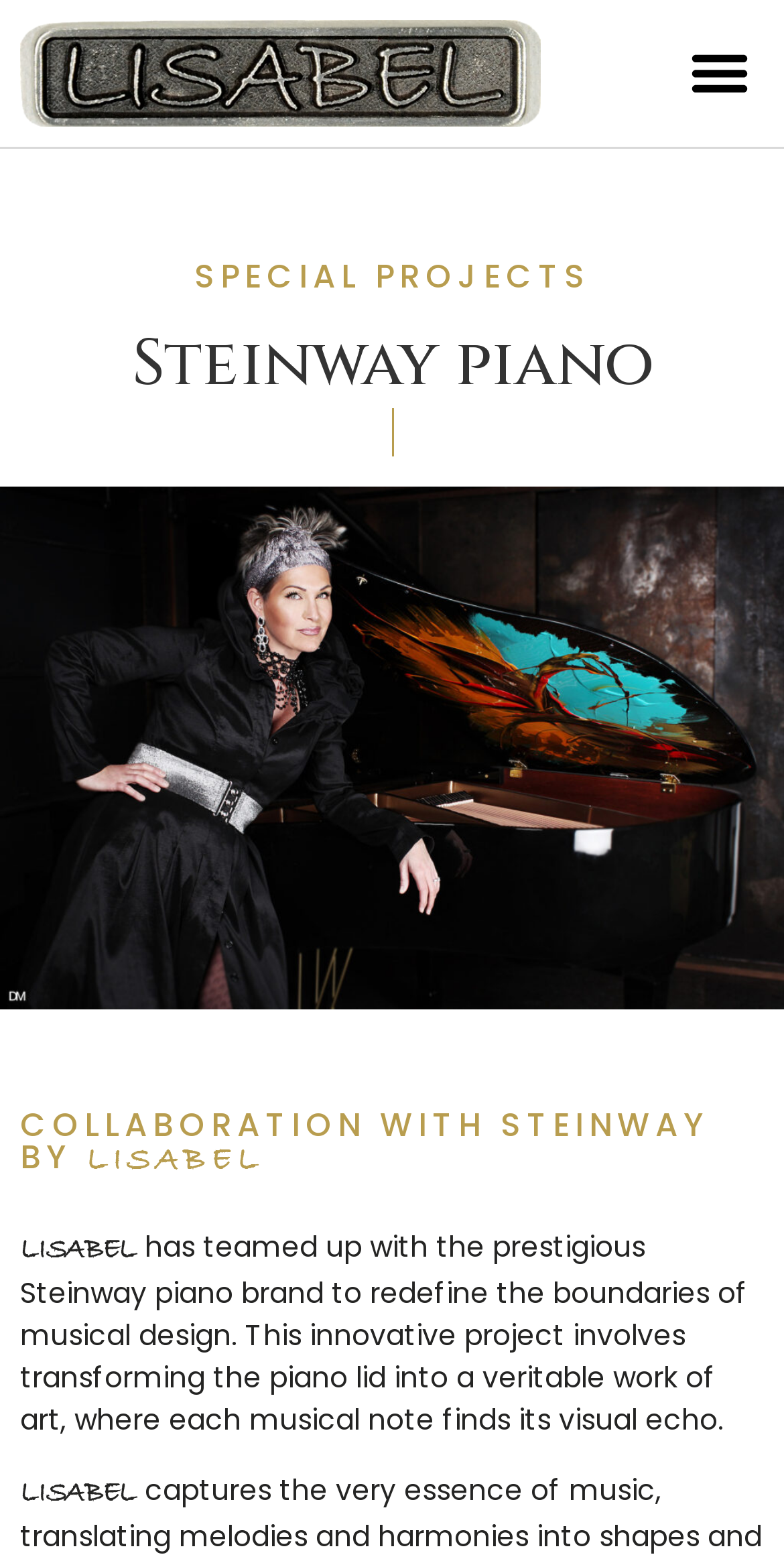Provide the bounding box coordinates of the HTML element this sentence describes: "Menu". The bounding box coordinates consist of four float numbers between 0 and 1, i.e., [left, top, right, bottom].

[0.859, 0.018, 0.974, 0.076]